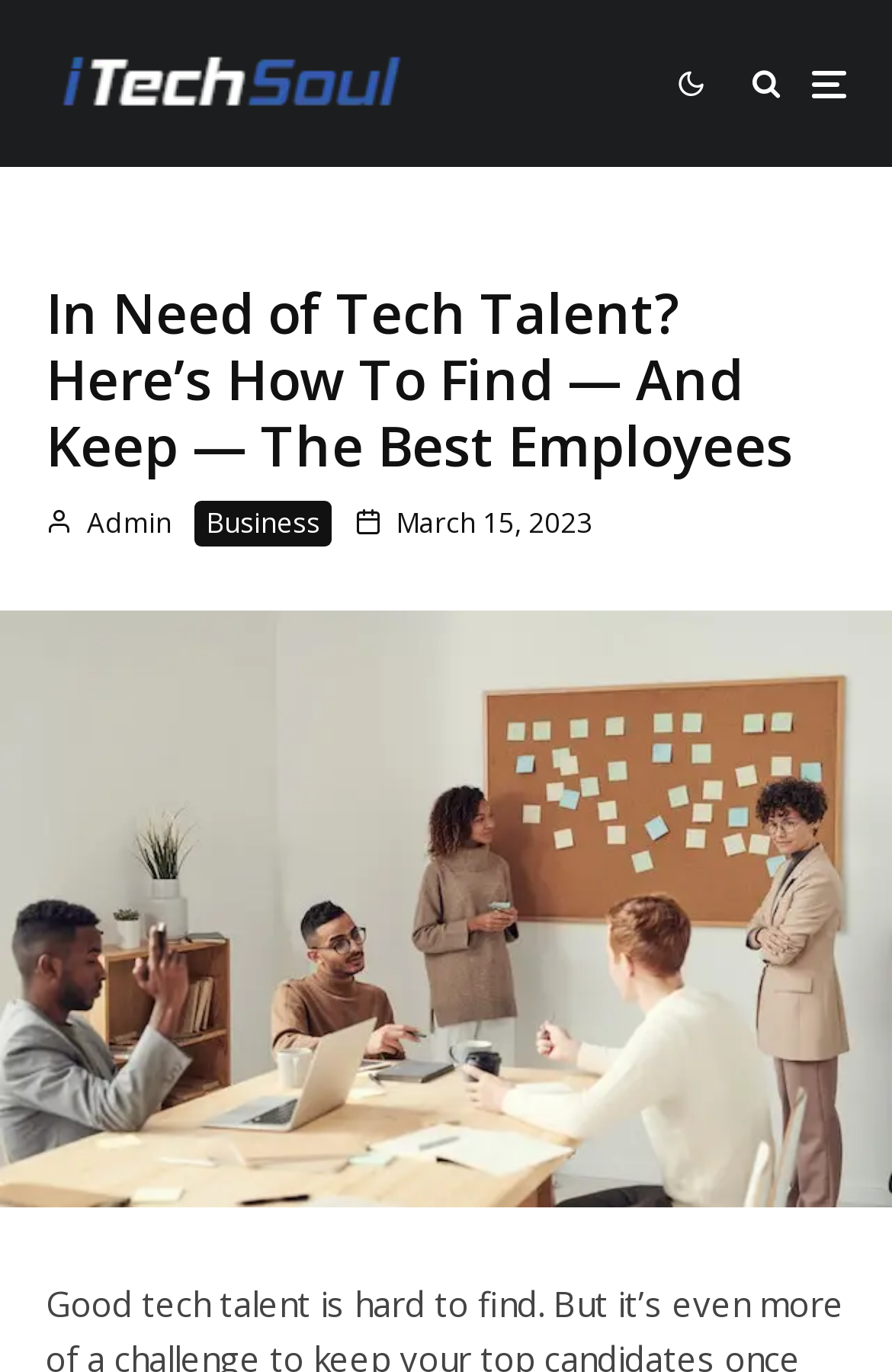Is there a user profile link? Examine the screenshot and reply using just one word or a brief phrase.

Yes